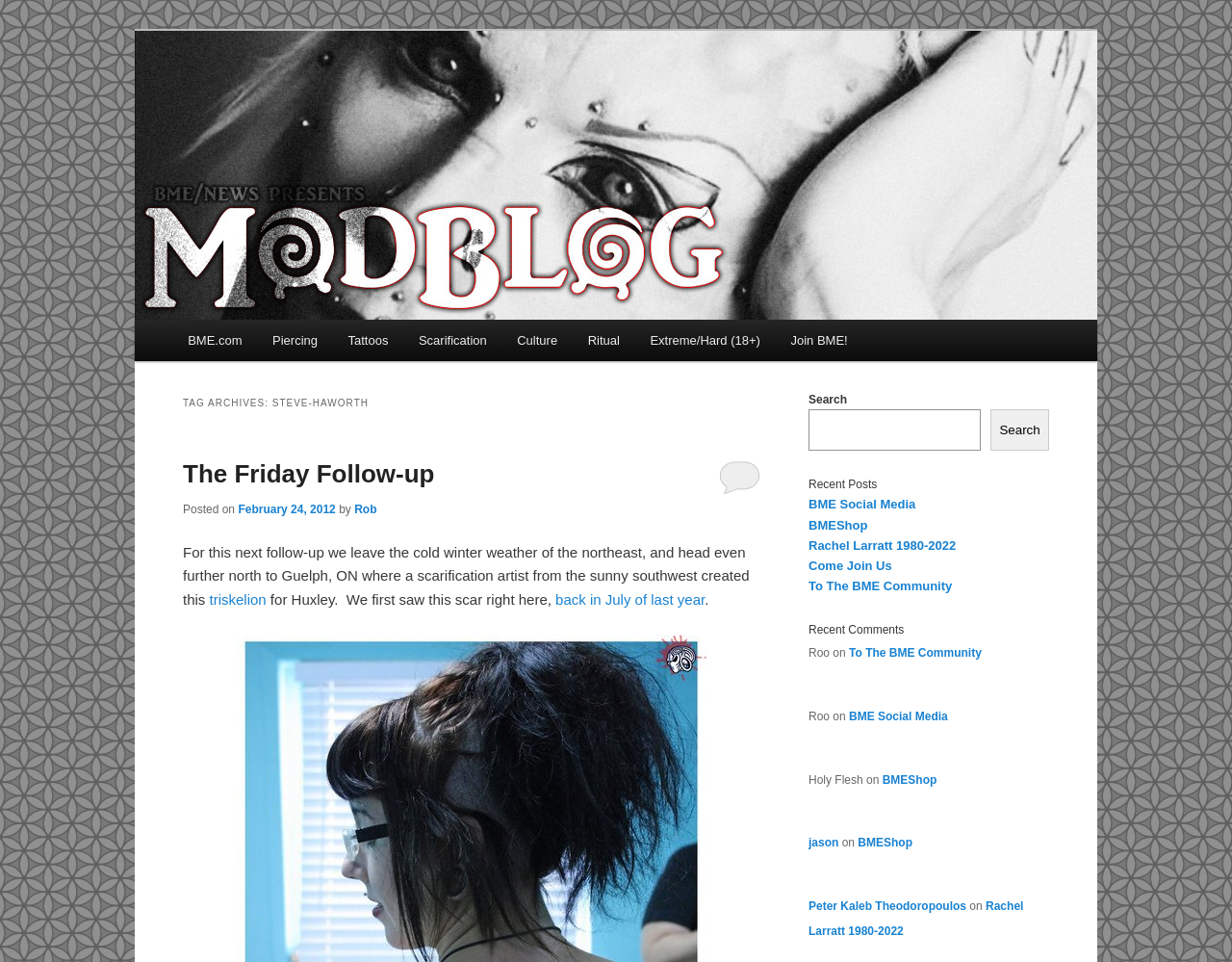What are the categories listed in the main menu?
Please analyze the image and answer the question with as much detail as possible.

The main menu on the webpage lists several categories, including Piercing, Tattoos, Scarification, Culture, Ritual, and Extreme/Hard (18+), which are likely topics related to body modification.